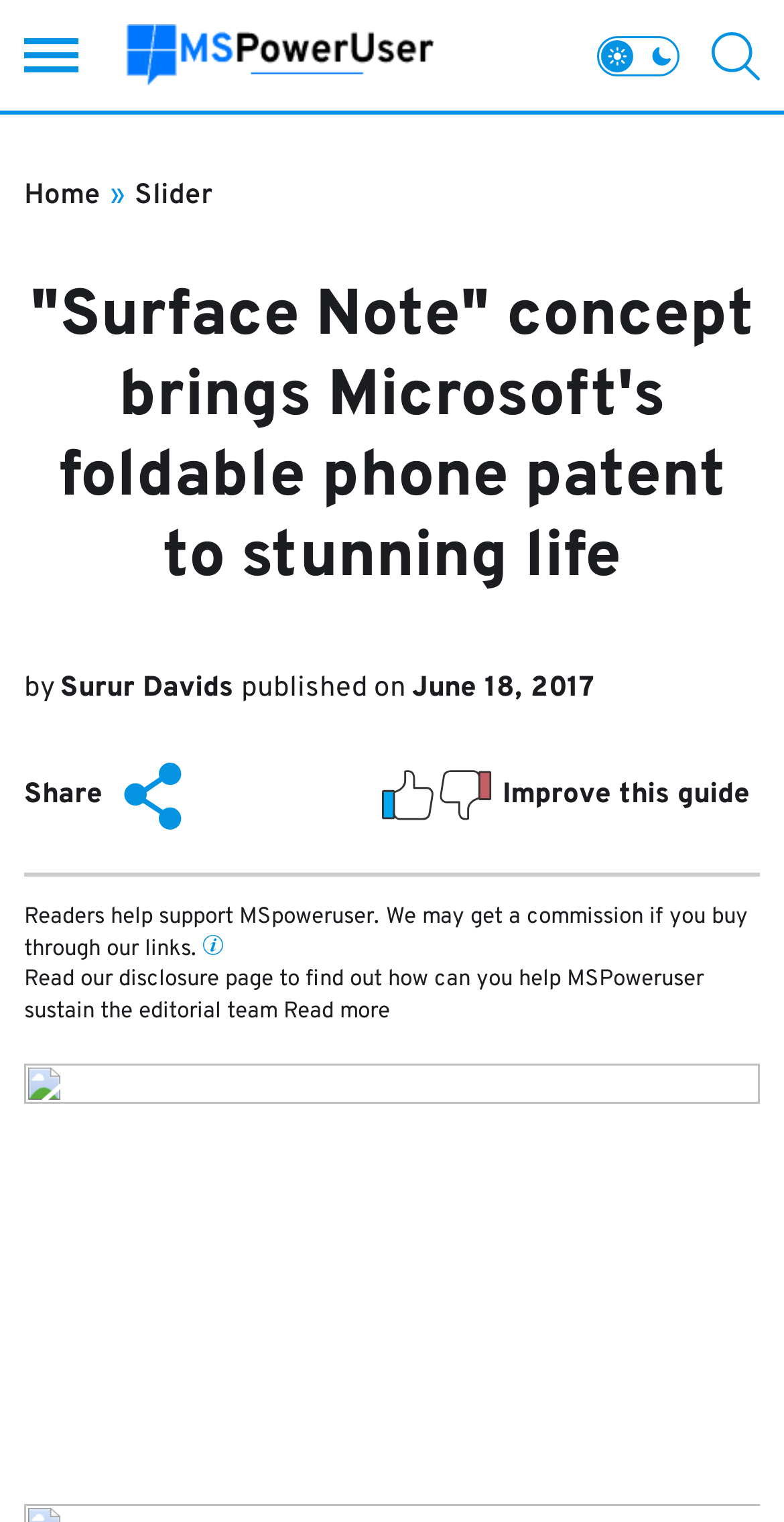Illustrate the webpage's structure and main components comprehensively.

The webpage appears to be an article page from MSPoweruser, a technology news website. At the top, there is a logo of MSPoweruser, which is an image with a link to the website's homepage. Next to the logo, there are three small images, possibly representing social media icons.

Below the logo, there is a header section that contains a heading with the title of the article, '"Surface Note" concept brings Microsoft's foldable phone patent to stunning life'. The header section also includes links to the website's homepage, a slider, and a breadcrumb trail with an arrow symbol.

The article's author, Surur Davids, is credited below the header, along with the publication date, June 18, 2017. There is a share button with a share icon, accompanied by the text 'Share this article'.

The main content of the article is not explicitly described in the accessibility tree, but it is likely to be a written piece about a Windows Phone concept. Below the article, there is an image with a tooltip icon, followed by a text block that explains how readers can support MSPoweruser through affiliate links. There is also a link to the website's affiliate disclosure page.

At the bottom of the page, there is a large figure, possibly an image or a graphic related to the article's content.